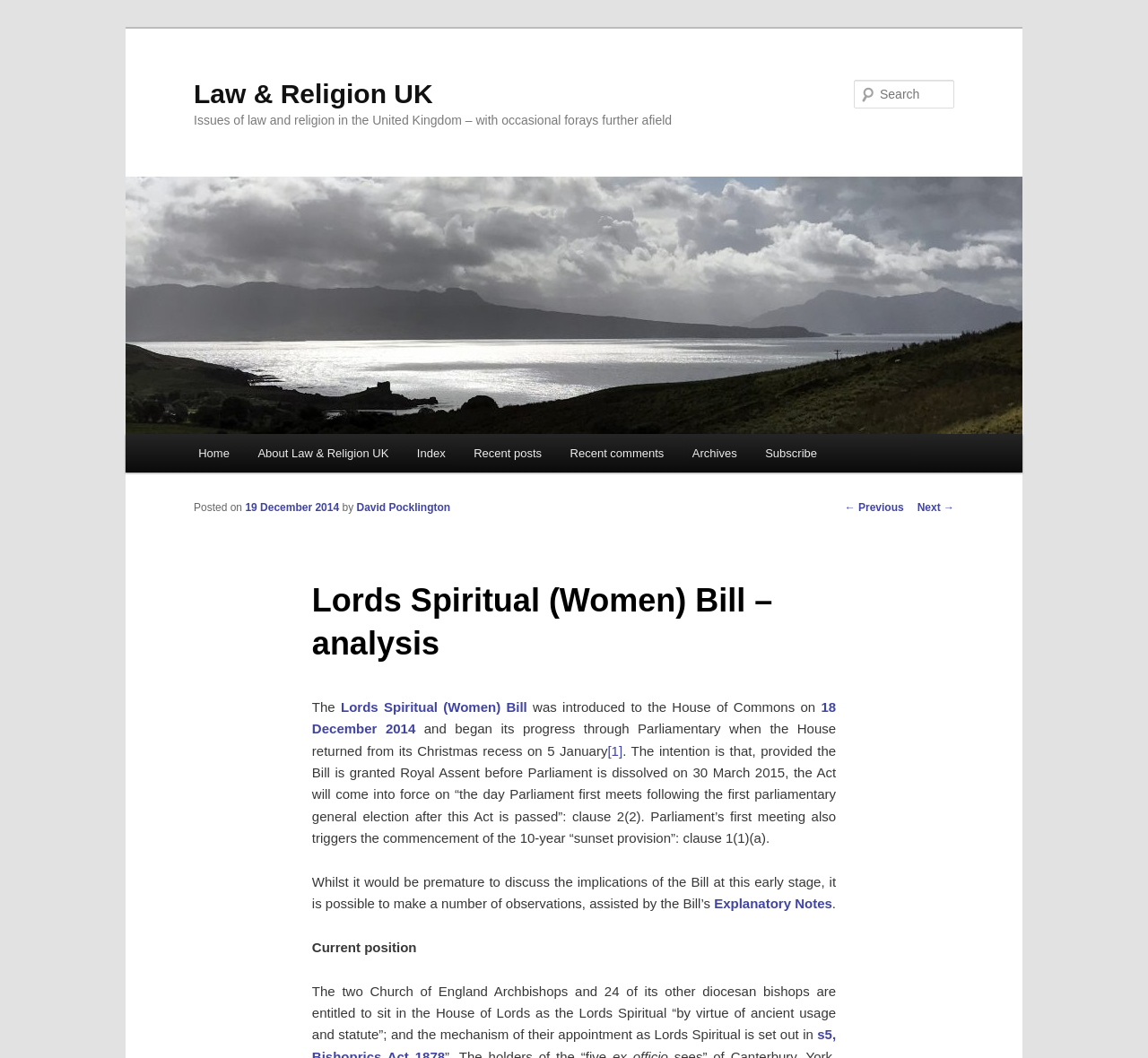Could you highlight the region that needs to be clicked to execute the instruction: "Search for a topic"?

[0.744, 0.075, 0.831, 0.103]